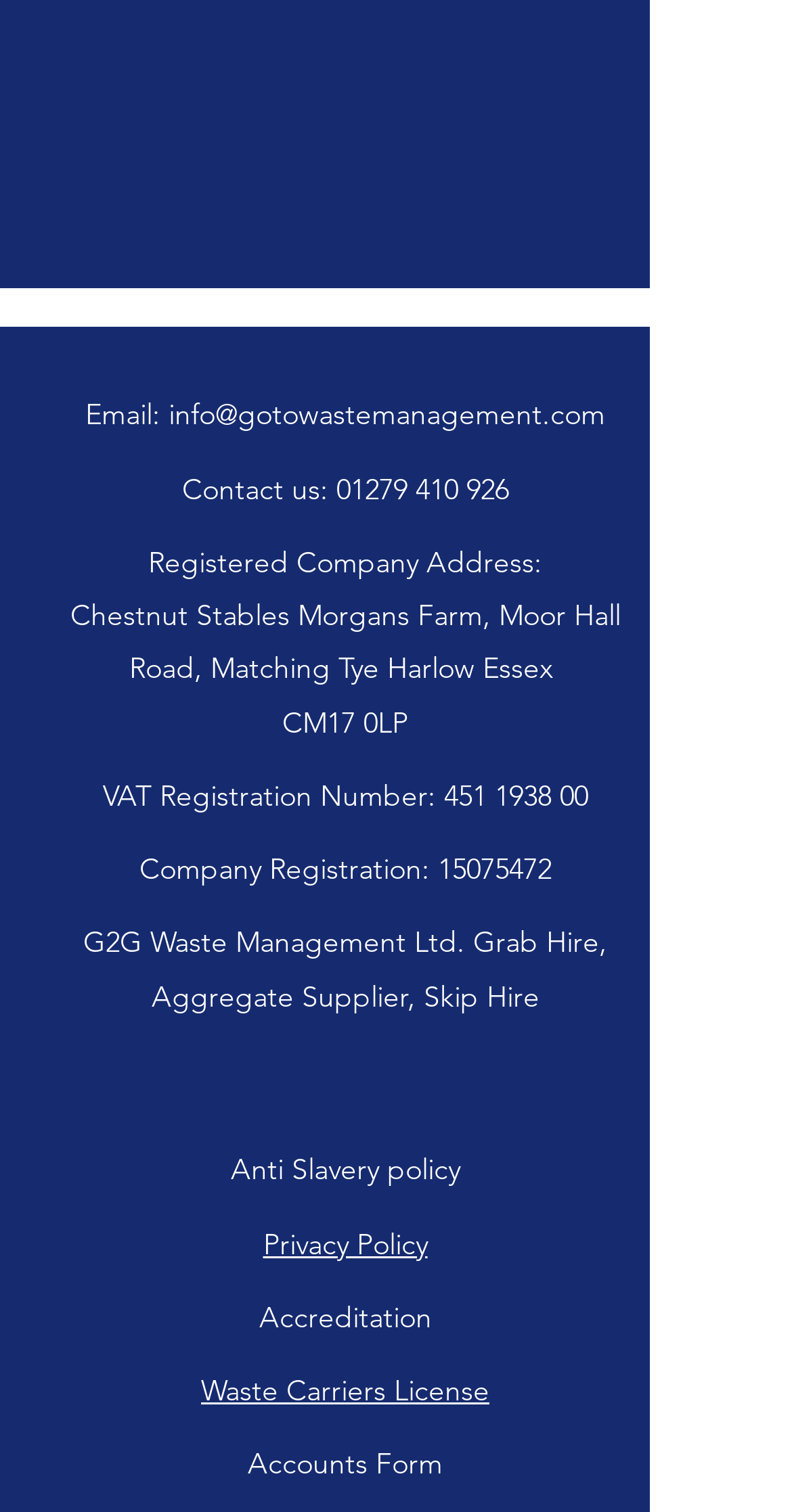Please look at the image and answer the question with a detailed explanation: What is the company's registered address?

I found the company's registered address by looking at the text following the 'address:' label, which is 'Chestnut Stables Morgans Farm, Moor Hall Road, Matching Tye Harlow Essex'.